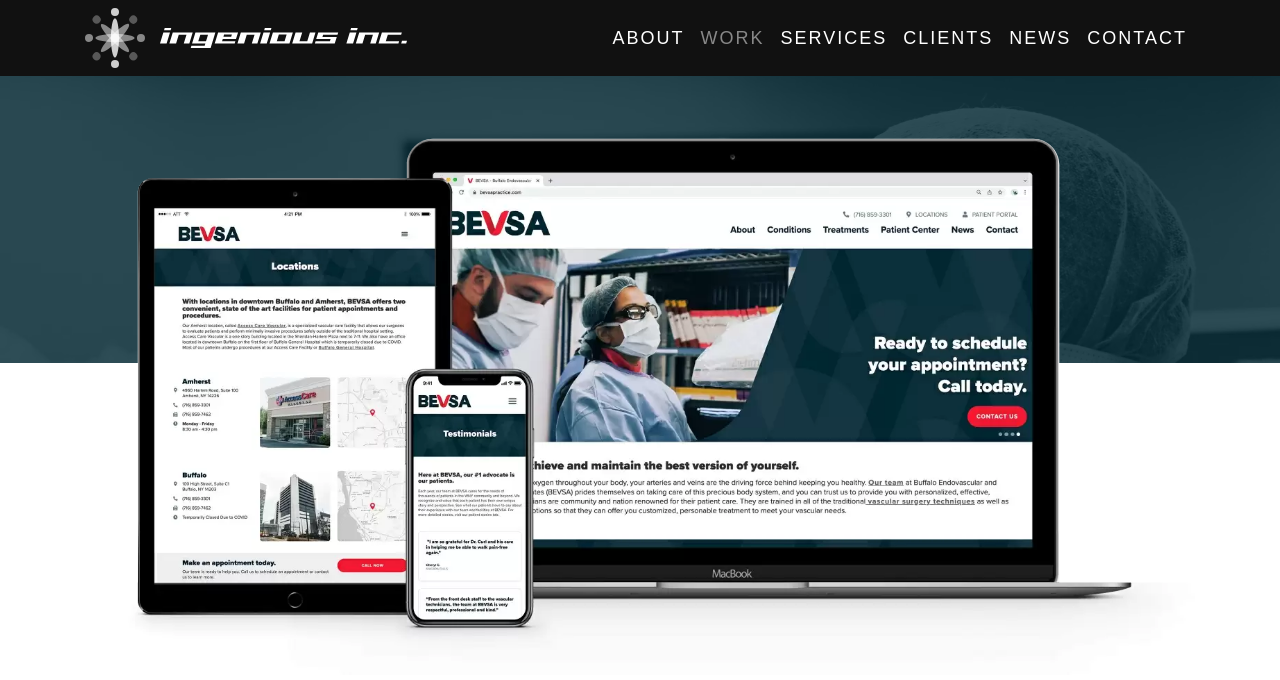How many main navigation links are there?
Using the information from the image, provide a comprehensive answer to the question.

There are six main navigation links on the top of the webpage, which are 'ABOUT', 'WORK', 'SERVICES', 'CLIENTS', 'NEWS', and 'CONTACT'.